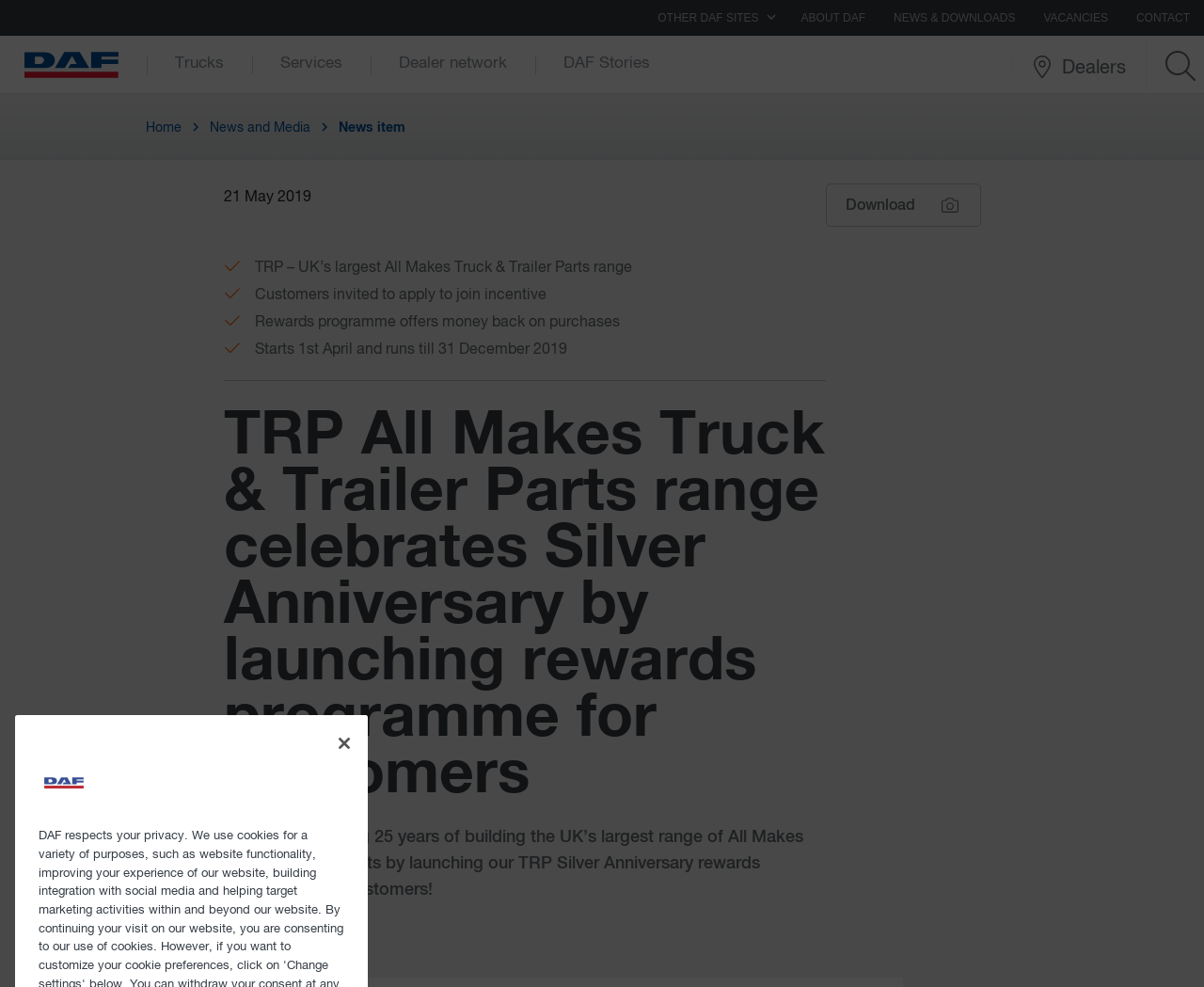Identify the bounding box coordinates of the clickable region required to complete the instruction: "Click on Dealer locator". The coordinates should be given as four float numbers within the range of 0 and 1, i.e., [left, top, right, bottom].

[0.84, 0.037, 0.952, 0.094]